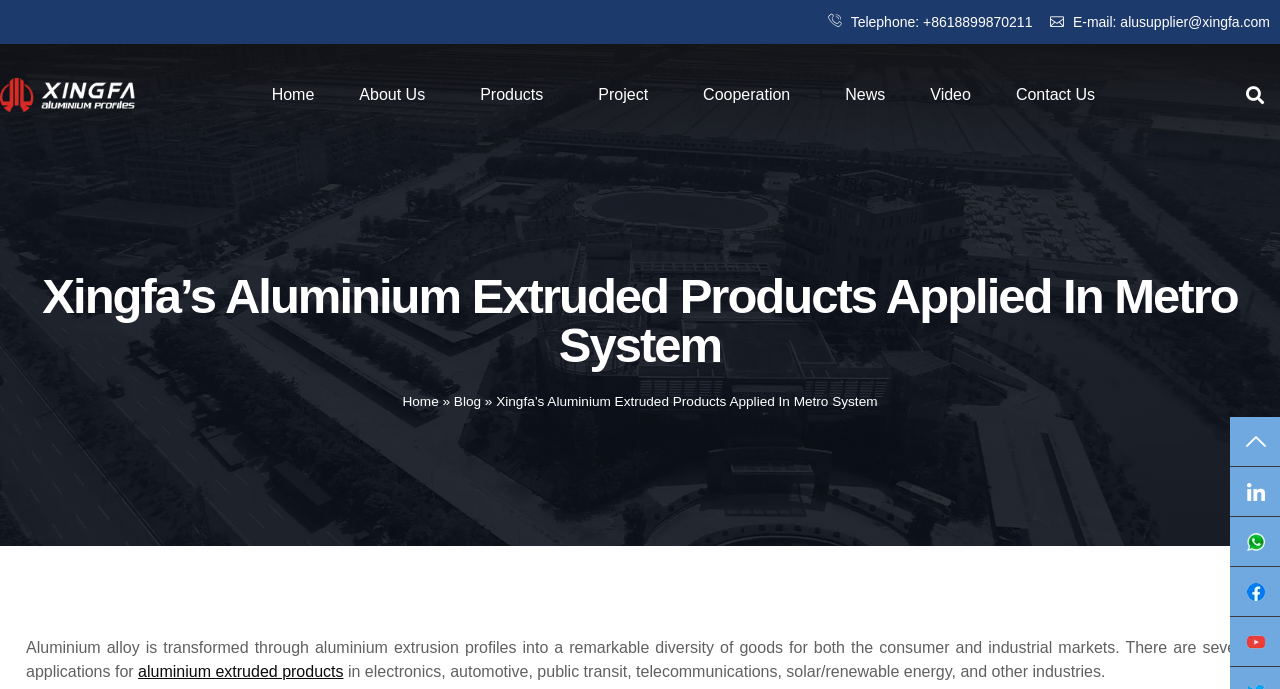What is the company's phone number?
Please provide a detailed and comprehensive answer to the question.

The phone number can be found at the top of the webpage, next to the 'Telephone:' label.